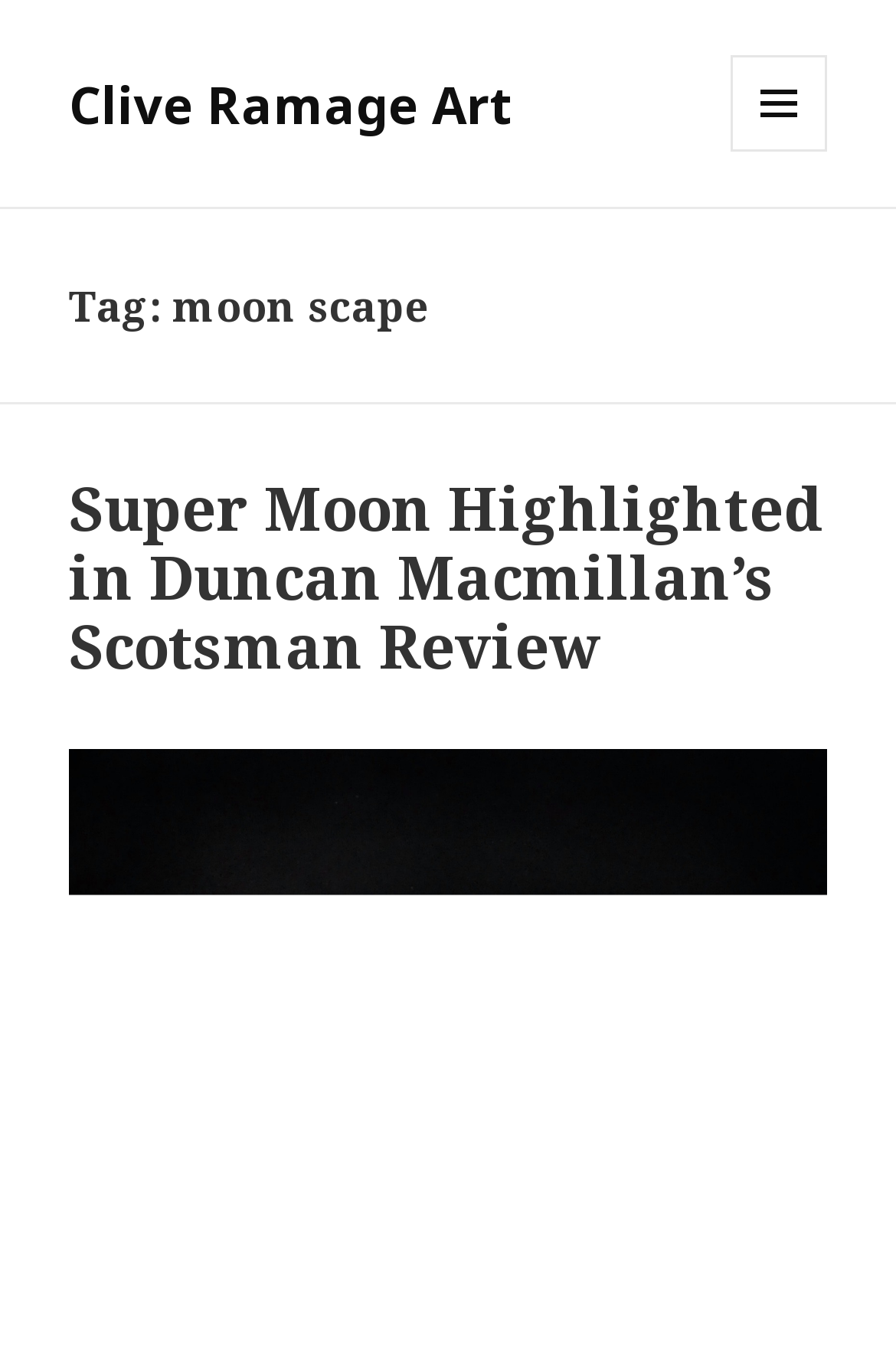Look at the image and give a detailed response to the following question: What is the purpose of the button at the top right?

The button at the top right is represented by the ' MENU AND WIDGETS' element, which suggests that it is used to access the menu and widgets of the website. This button is likely used to navigate to other parts of the website or to access additional features.